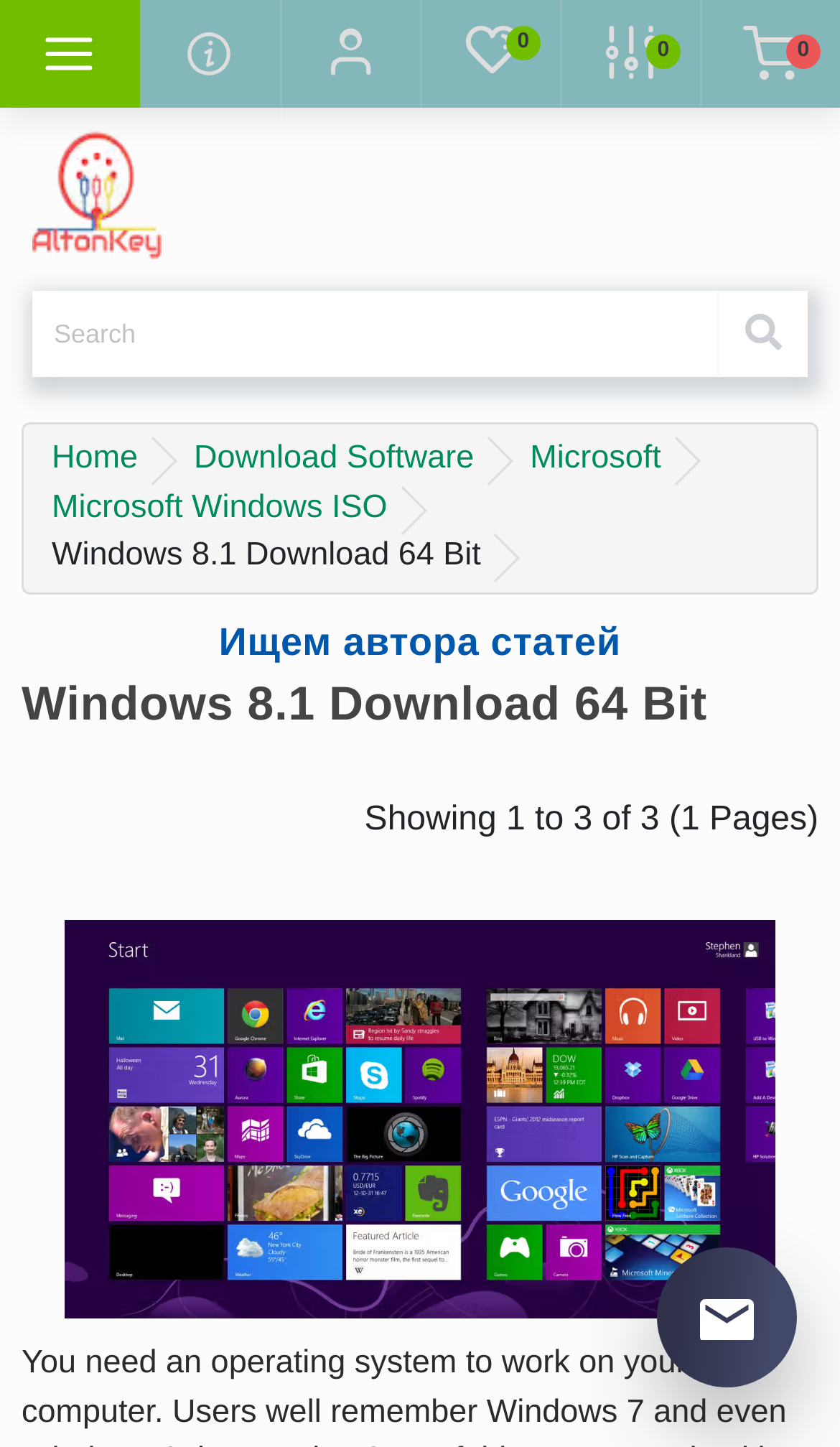Answer the question with a brief word or phrase:
What is the contact method provided?

Telegram